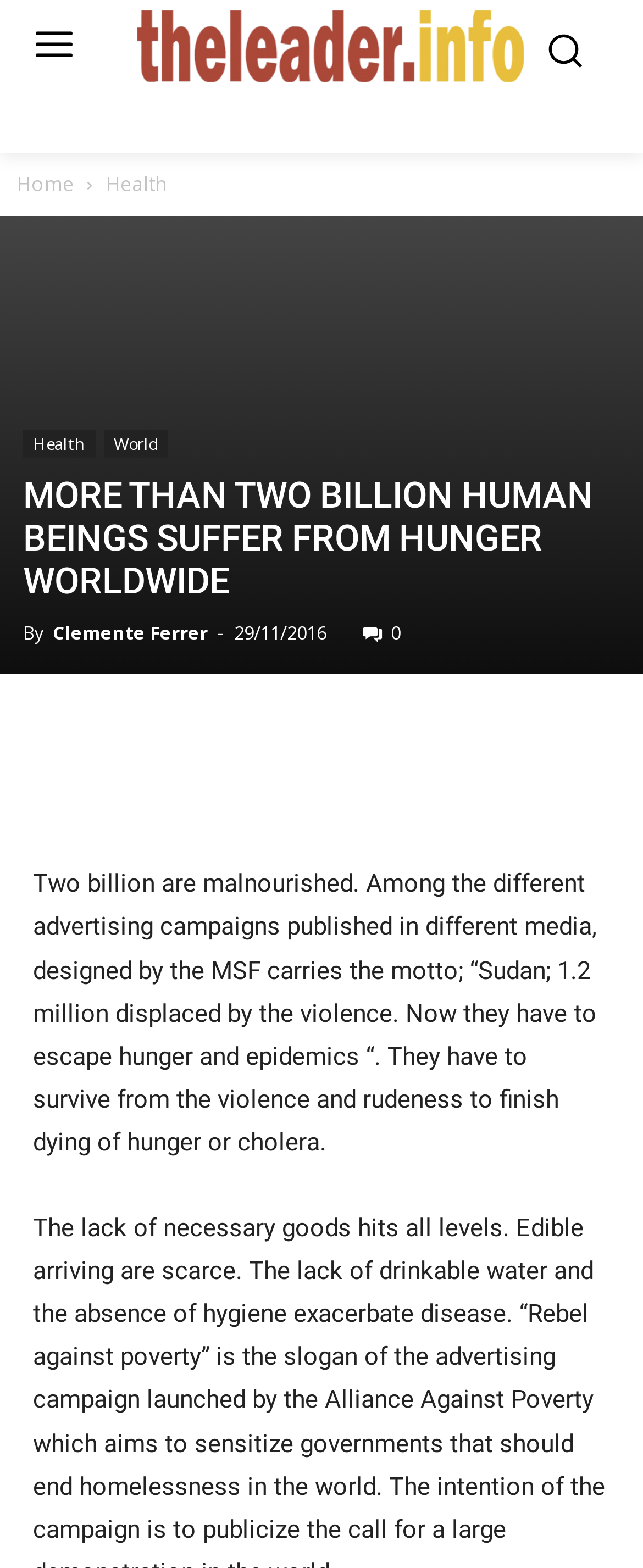Please locate the bounding box coordinates of the element that needs to be clicked to achieve the following instruction: "Click the share button". The coordinates should be four float numbers between 0 and 1, i.e., [left, top, right, bottom].

[0.564, 0.396, 0.623, 0.411]